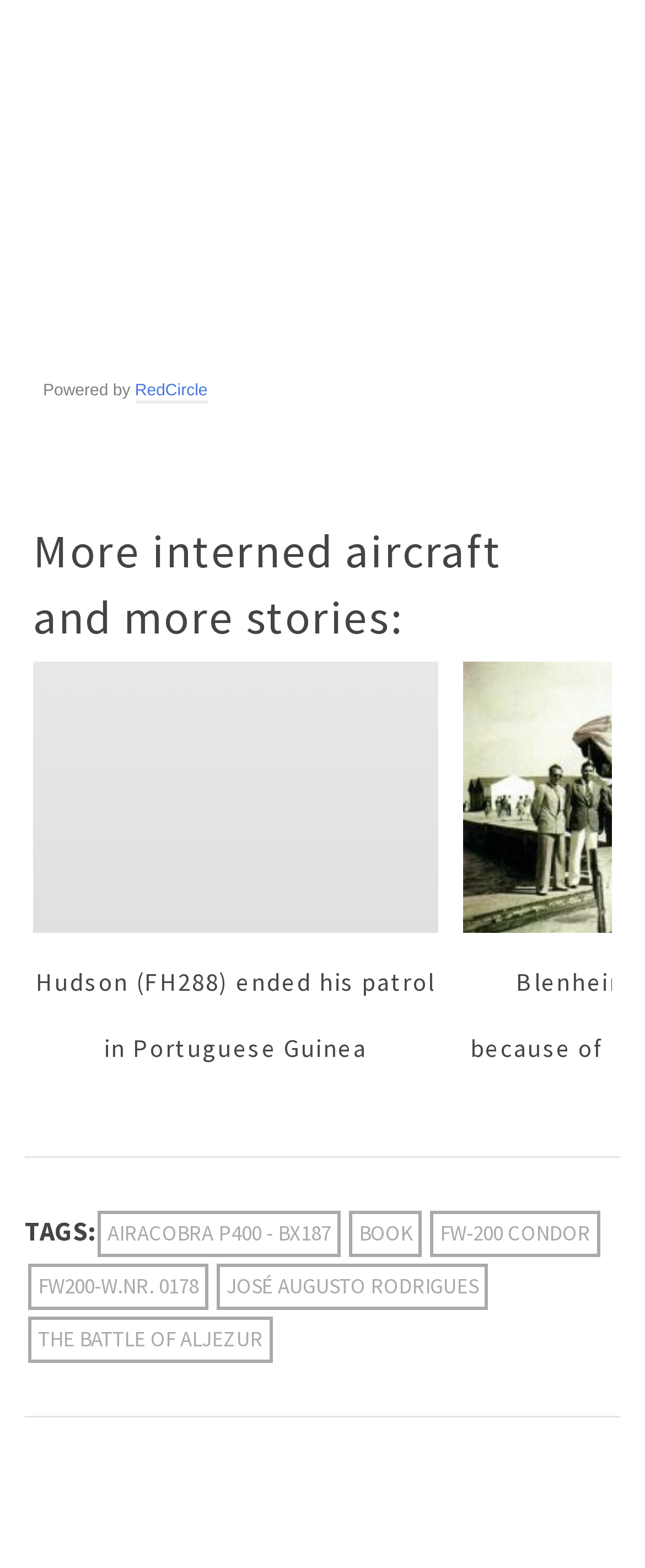Could you find the bounding box coordinates of the clickable area to complete this instruction: "view the AIRACOBRA P400 page"?

[0.151, 0.772, 0.528, 0.801]